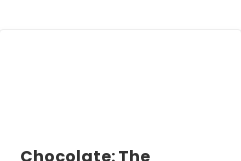Offer an in-depth caption that covers the entire scene depicted in the image.

The image titled "Chocolate: The Ultimate Gift" captures the delightful essence of chocolate as a beloved indulgence. It likely showcases various enticing chocolate treats, symbolizing joy and indulgence. This image is part of an article that highlights chocolate as a quintessential gift, perfect for special occasions or as a thoughtful gesture. The article is dated September 25, 2023, and explores the myriad ways chocolate can bring happiness and satisfaction, making it an ultimate gift choice for loved ones. The accompanying heading promises an engaging read about the charm and appeal of chocolate.